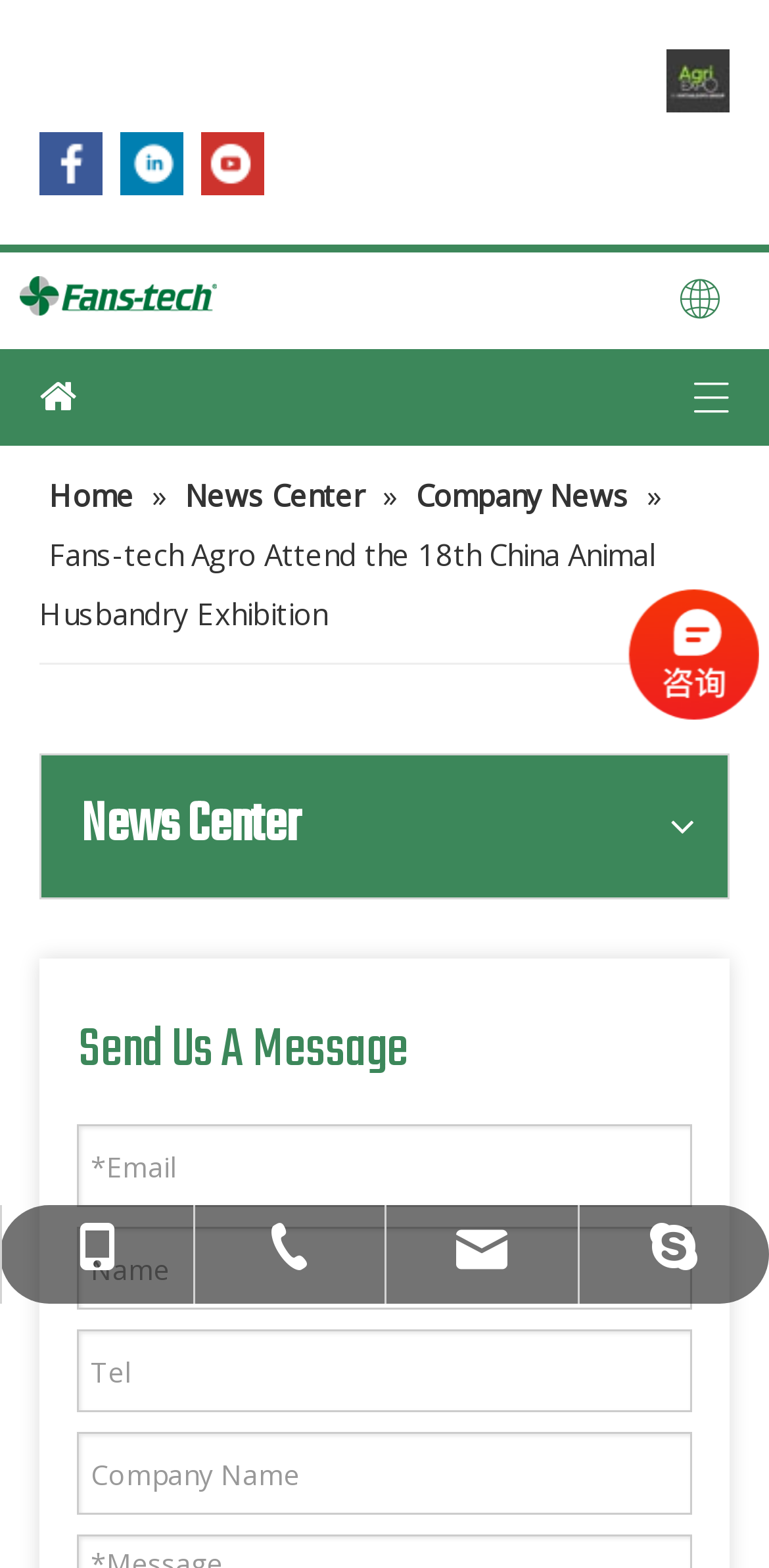What is the company's name?
Please give a detailed and elaborate explanation in response to the question.

The company's name can be inferred from the logo 'logo3' and the text 'Fans-tech Agro Attend the 18th China Animal Husbandry Exhibition'.